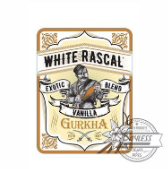What flavor is suggested by the label?
Carefully analyze the image and provide a thorough answer to the question.

The label elegantly displays the word 'VANILLA' below the name 'WHITE RASCAL', suggesting that the cigar has a unique flavor profile with a hint of vanilla.